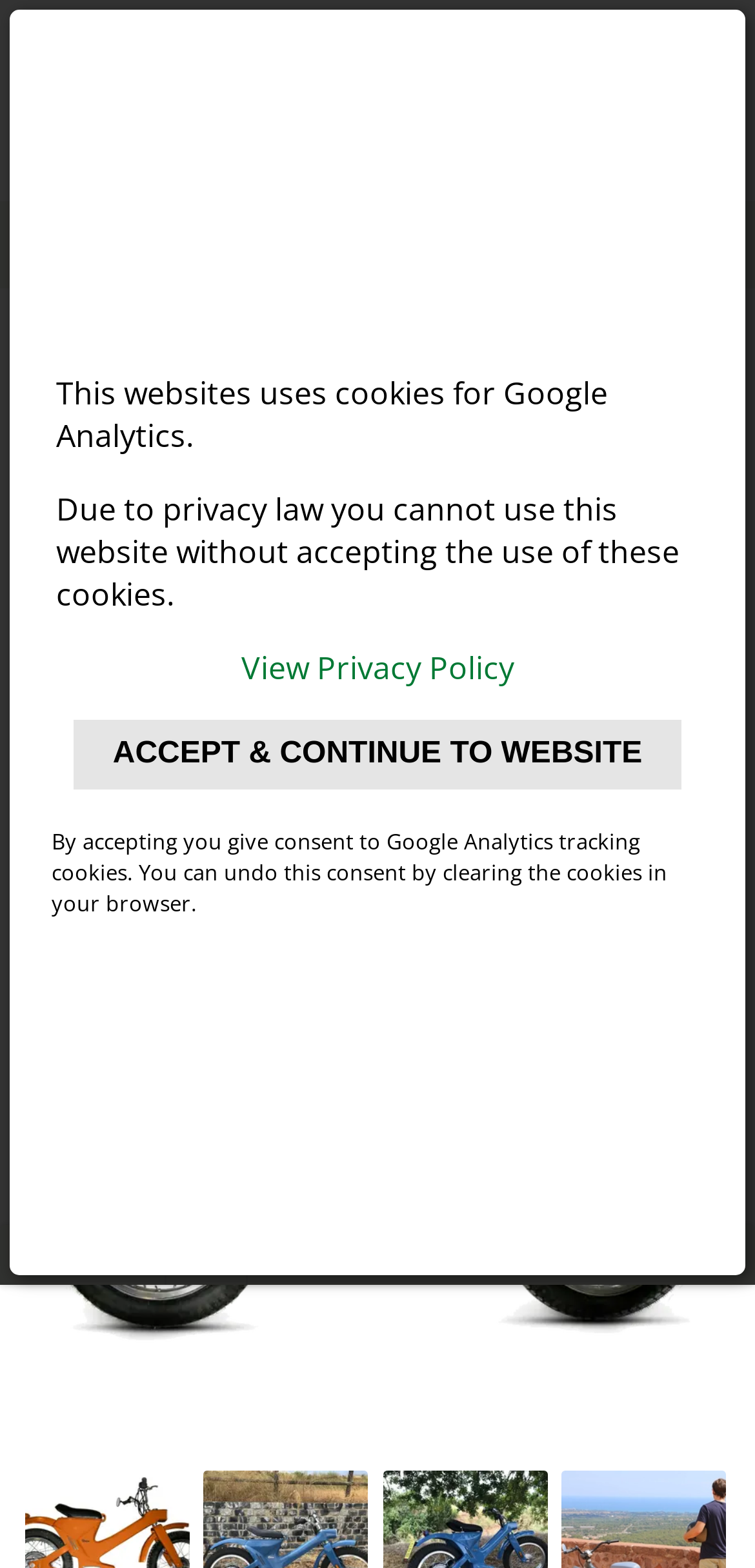Generate a comprehensive description of the contents of the webpage.

This webpage is about the Rottwellmeyer Otto, an old-timer style electric moped handmade by the Spanish startup Rottwellmeyer. 

At the top of the page, there is a notification section that spans almost the entire width, informing users that the website uses cookies for Google Analytics and prompting them to accept the use of these cookies. Below this section, there is a link to view the privacy policy and a button to accept and continue to the website.

On the top-left corner, there are several links, including one about a hydrogen scam in the car industry, a link to AU.E-SCOOTER.CO, a menu button, and a flag icon representing Australia.

The main content of the webpage is divided into two sections. On the left, there is a section dedicated to the Rottwellmeyer Otto, featuring a heading, a button with an image, and three buttons labeled "FILTERS", "➜", and "➜". On the right, there is a large image of the electric moped.

Below the main content, there is a footer section with several links, including "NEWS", a star icon, another Australian flag icon, an empty link, and a "FOLLOW" button with a bell icon.